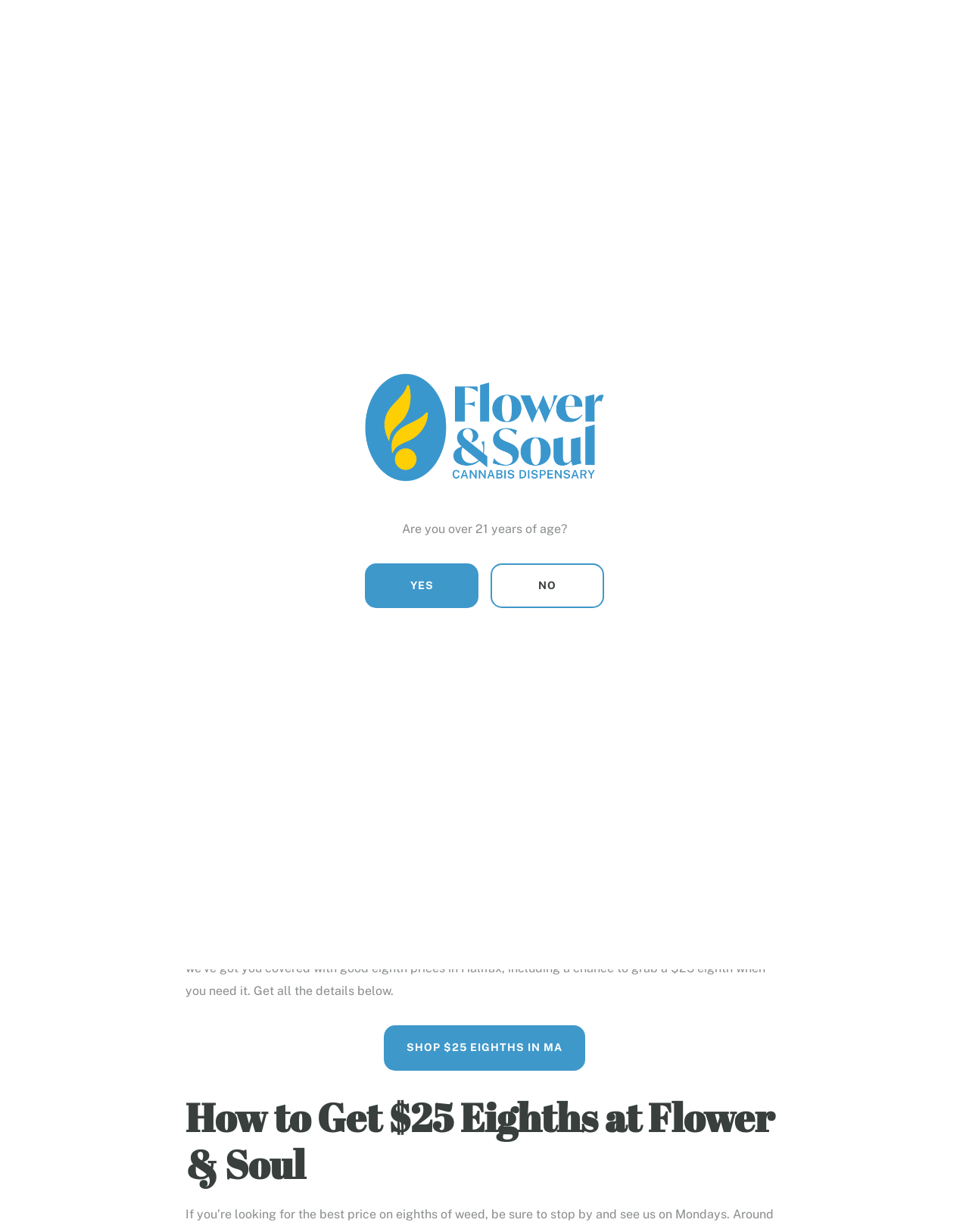By analyzing the image, answer the following question with a detailed response: What is the name of the website?

I determined the name of the website by looking at the image element with the text 'Flower & Soul' which appears multiple times on the webpage, indicating that it is the logo of the website.